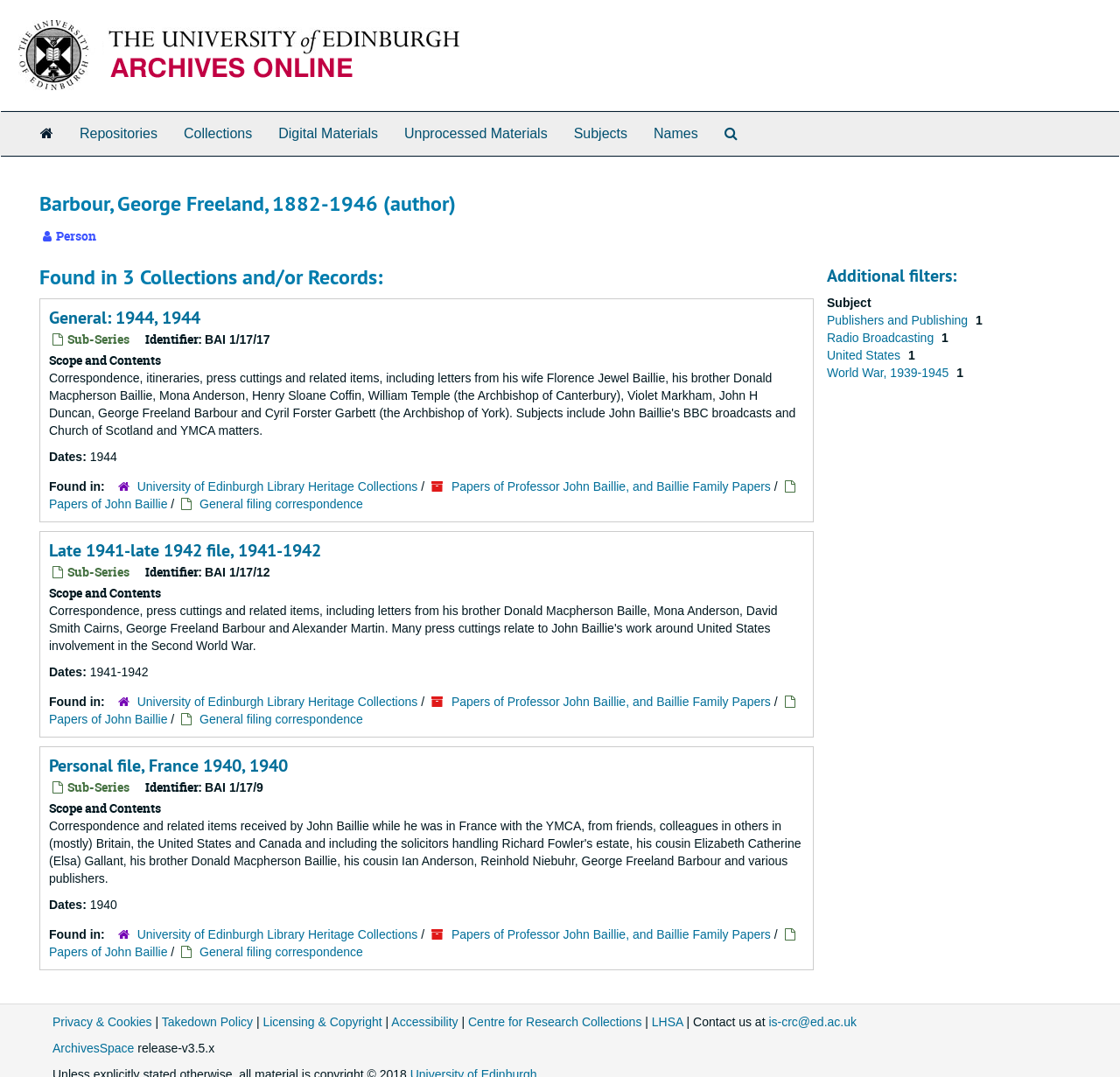Produce a meticulous description of the webpage.

The webpage is about Barbour, George Freeland, 1882-1946, an author, and is part of the University of Edinburgh Archive and Manuscript Collections. At the top of the page, there is a link to the University of Edinburgh and an image of the university's logo. Below this, there is a navigation menu with links to Repositories, Collections, Digital Materials, Unprocessed Materials, Subjects, Names, and Search The Archives.

The main content of the page is divided into three sections, each with a heading indicating the collection or record it belongs to. The first section is titled "Found in 3 Collections and/or Records:" and lists three collections: General: 1944, 1944, Late 1941-late 1942 file, 1941-1942, and Personal file, France 1940, 1940. Each collection has a link to its corresponding page and a brief description of its contents.

The second section lists the scope and contents of each collection, including the dates and identifiers. The third section provides additional filters, including subject, publishers and publishing, radio broadcasting, United States, and World War, 1939-1945.

At the bottom of the page, there are links to Privacy & Cookies, Takedown Policy, Licensing & Copyright, Accessibility, and Centre for Research Collections, separated by vertical lines.